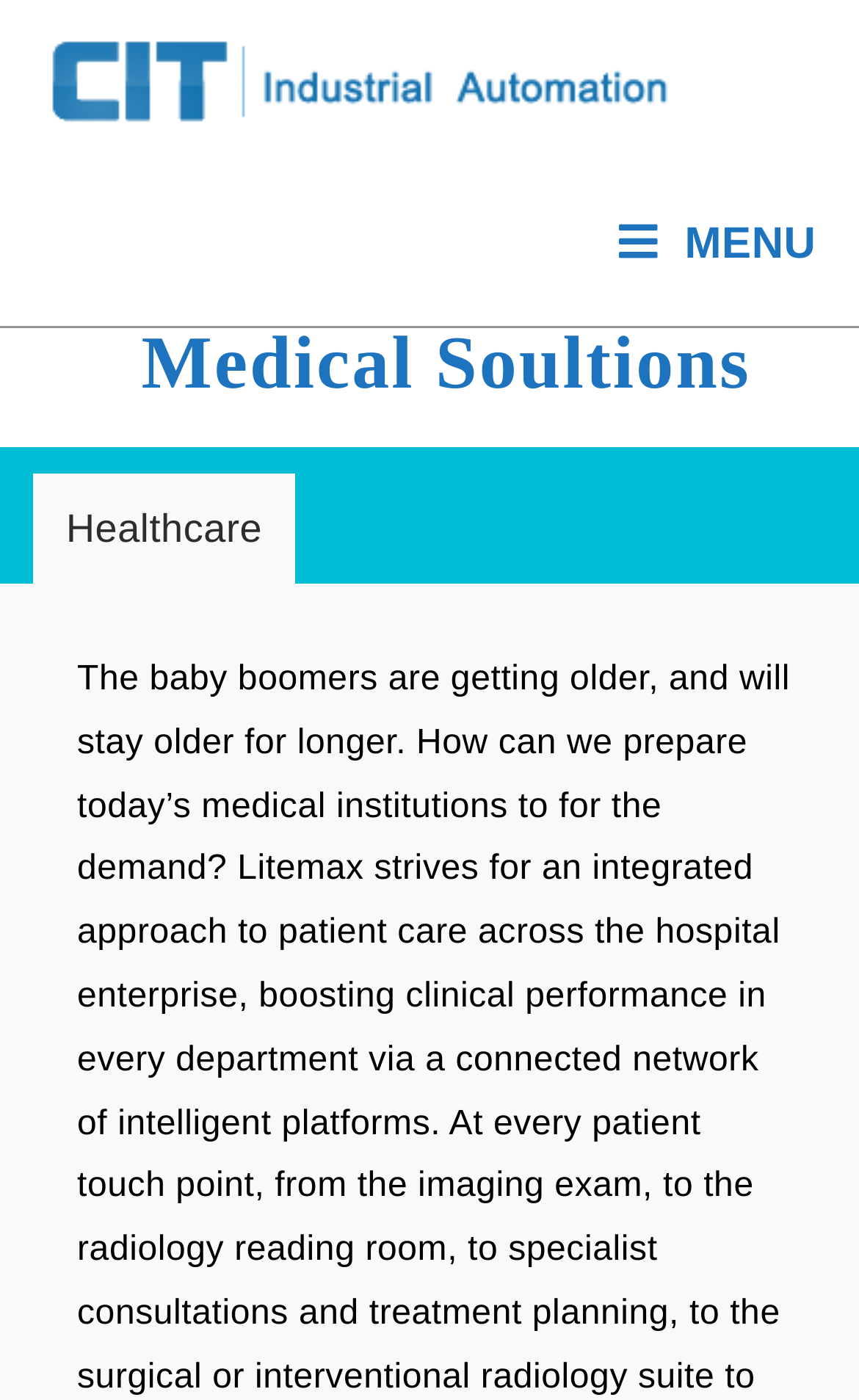Provide the bounding box coordinates of the HTML element this sentence describes: "Healthcare". The bounding box coordinates consist of four float numbers between 0 and 1, i.e., [left, top, right, bottom].

[0.038, 0.338, 0.344, 0.417]